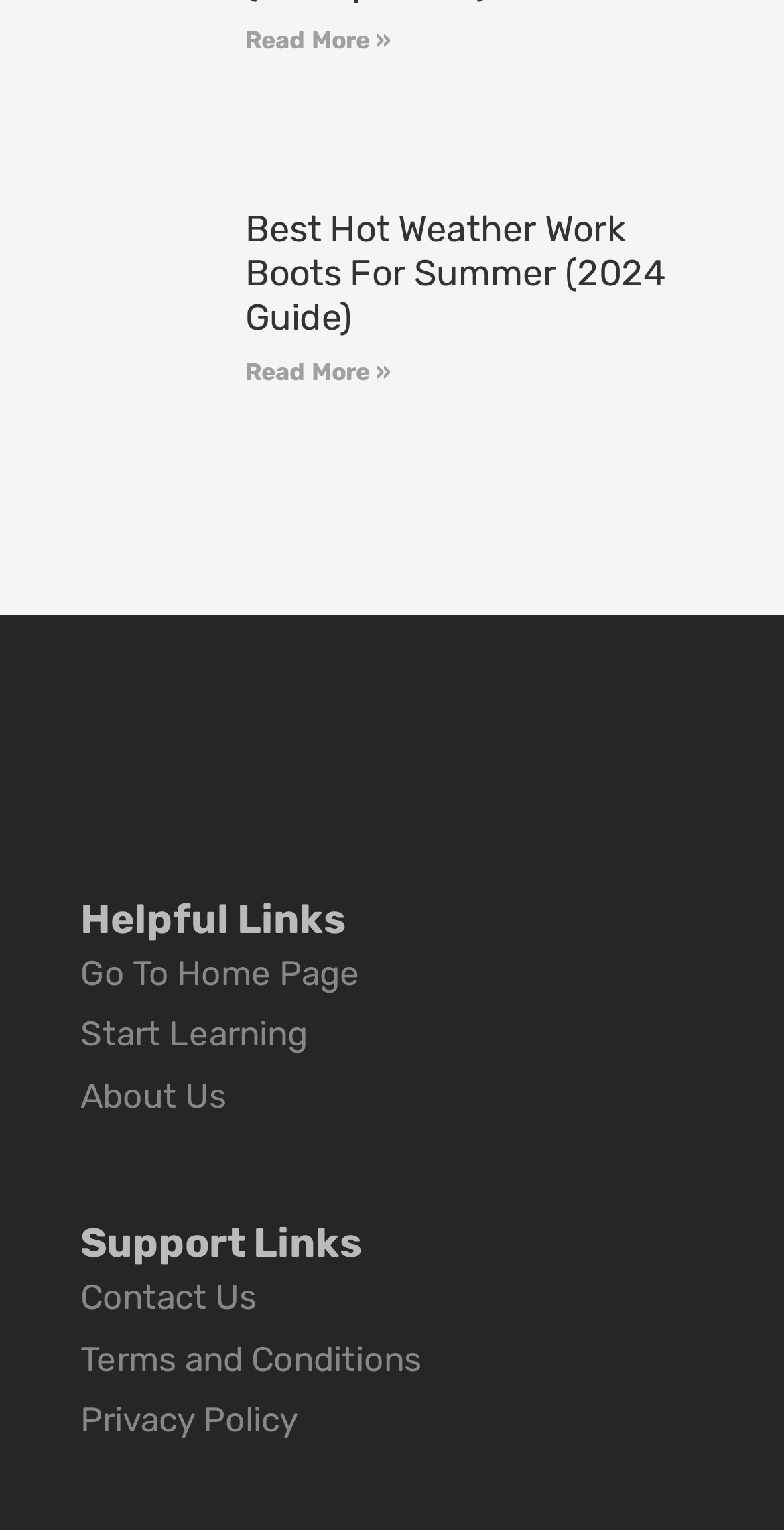What is the topic of the article with a 2024 guide?
Respond to the question with a single word or phrase according to the image.

Hot Weather Work Boots